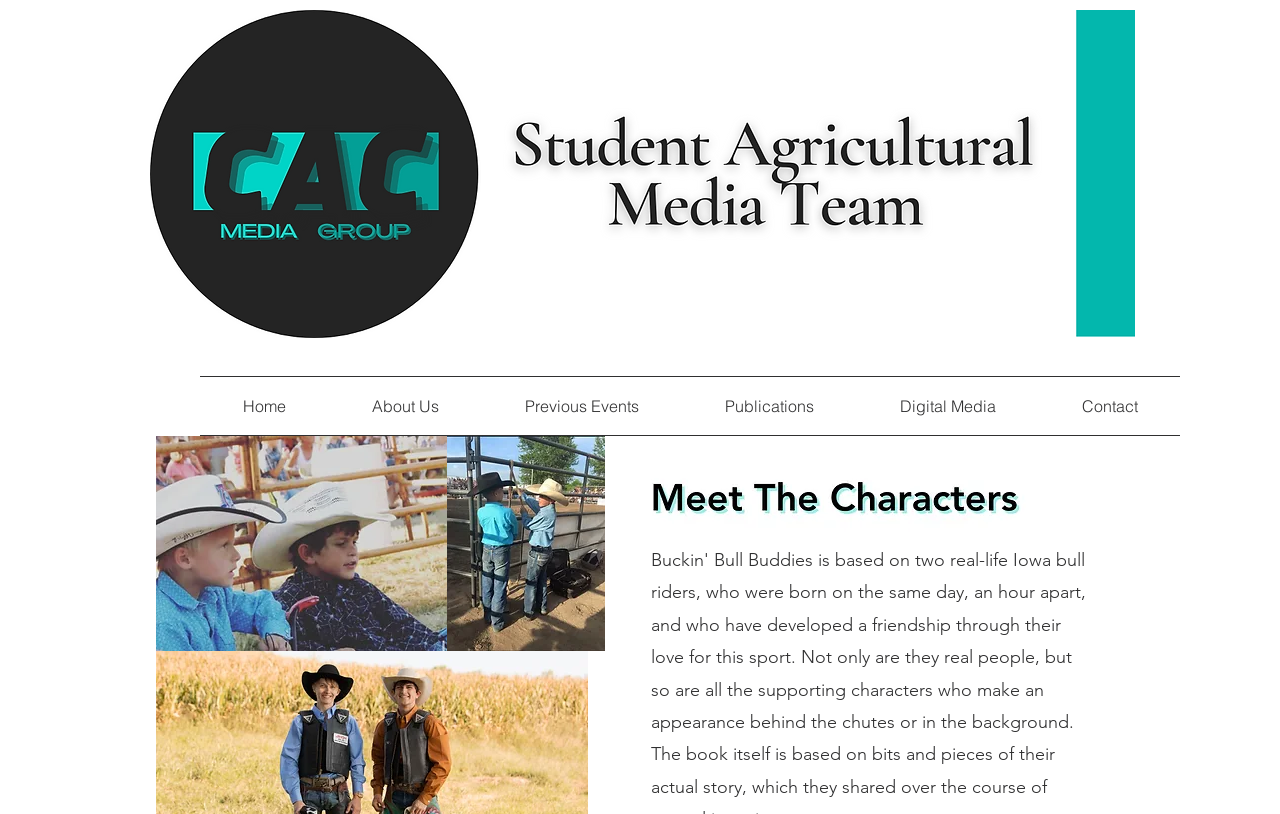Consider the image and give a detailed and elaborate answer to the question: 
What is the first navigation link?

By examining the navigation section, I found that the first link is 'Home', which is located at the top-left corner of the navigation bar.